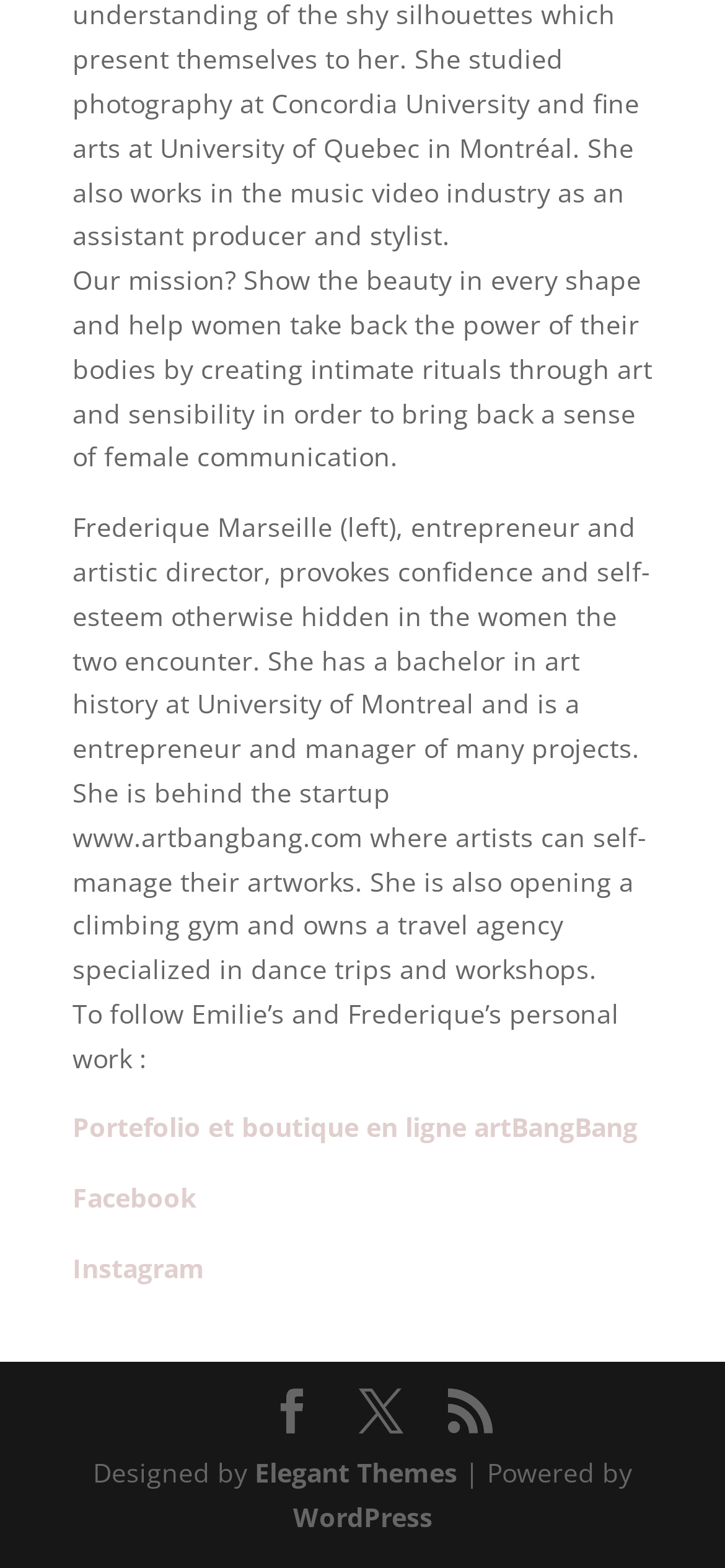Predict the bounding box of the UI element based on the description: "RSS". The coordinates should be four float numbers between 0 and 1, formatted as [left, top, right, bottom].

[0.618, 0.886, 0.679, 0.915]